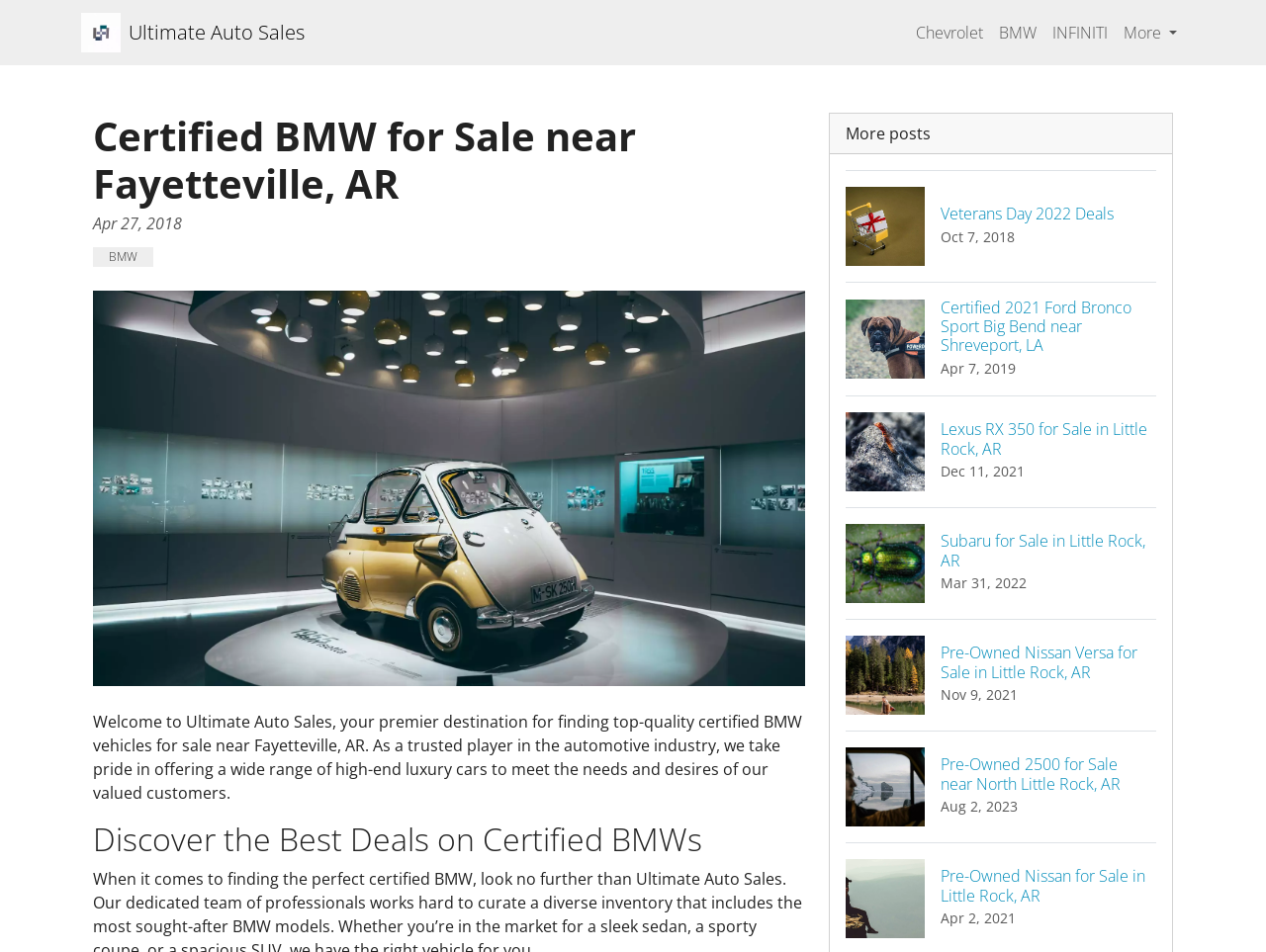Locate the bounding box coordinates of the segment that needs to be clicked to meet this instruction: "Browse the Certified 2021 Ford Bronco Sport Big Bend near Shreveport, LA post".

[0.668, 0.296, 0.913, 0.415]